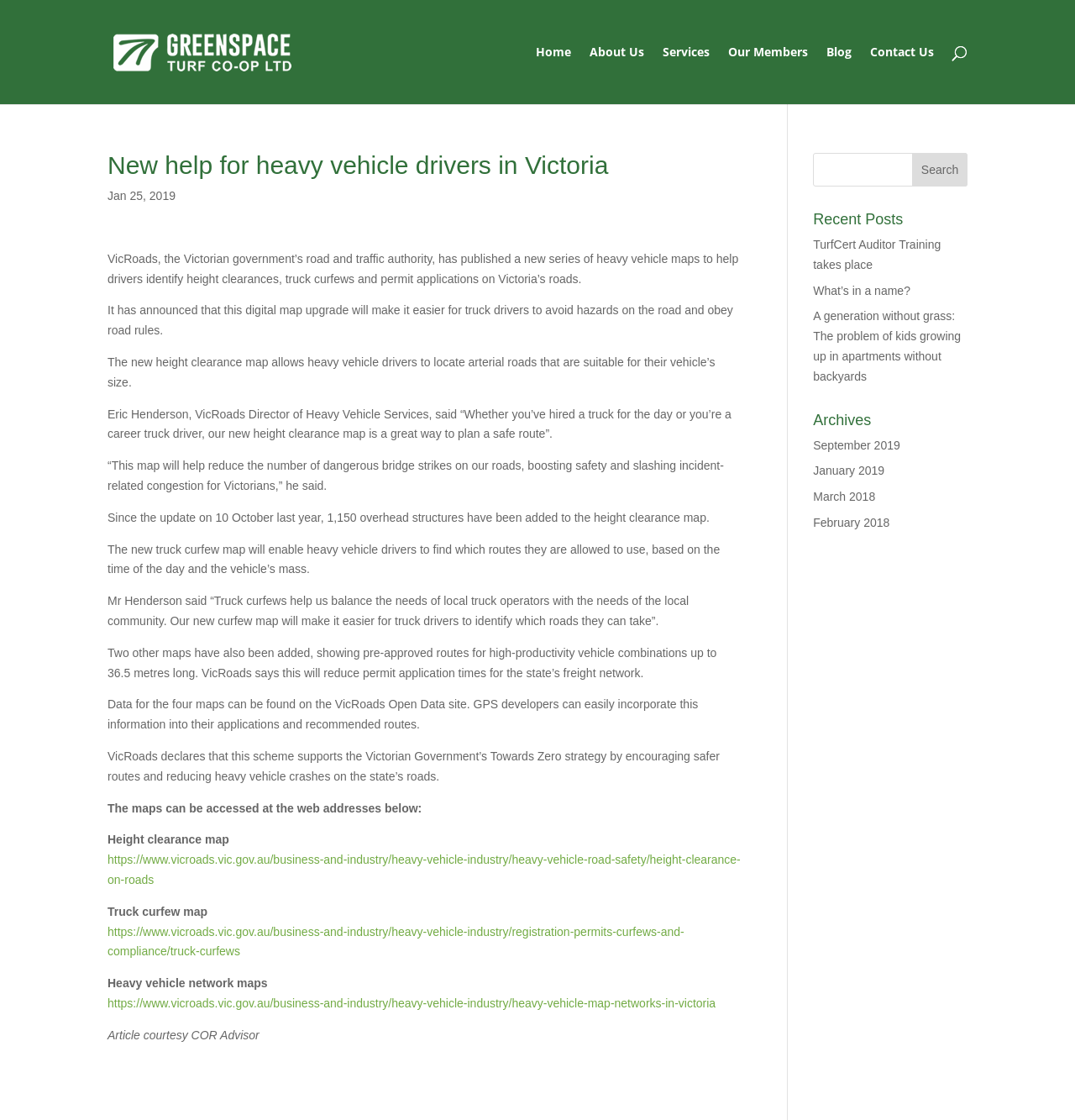Please pinpoint the bounding box coordinates for the region I should click to adhere to this instruction: "Read the article about new help for heavy vehicle drivers in Victoria".

[0.1, 0.137, 0.689, 0.952]